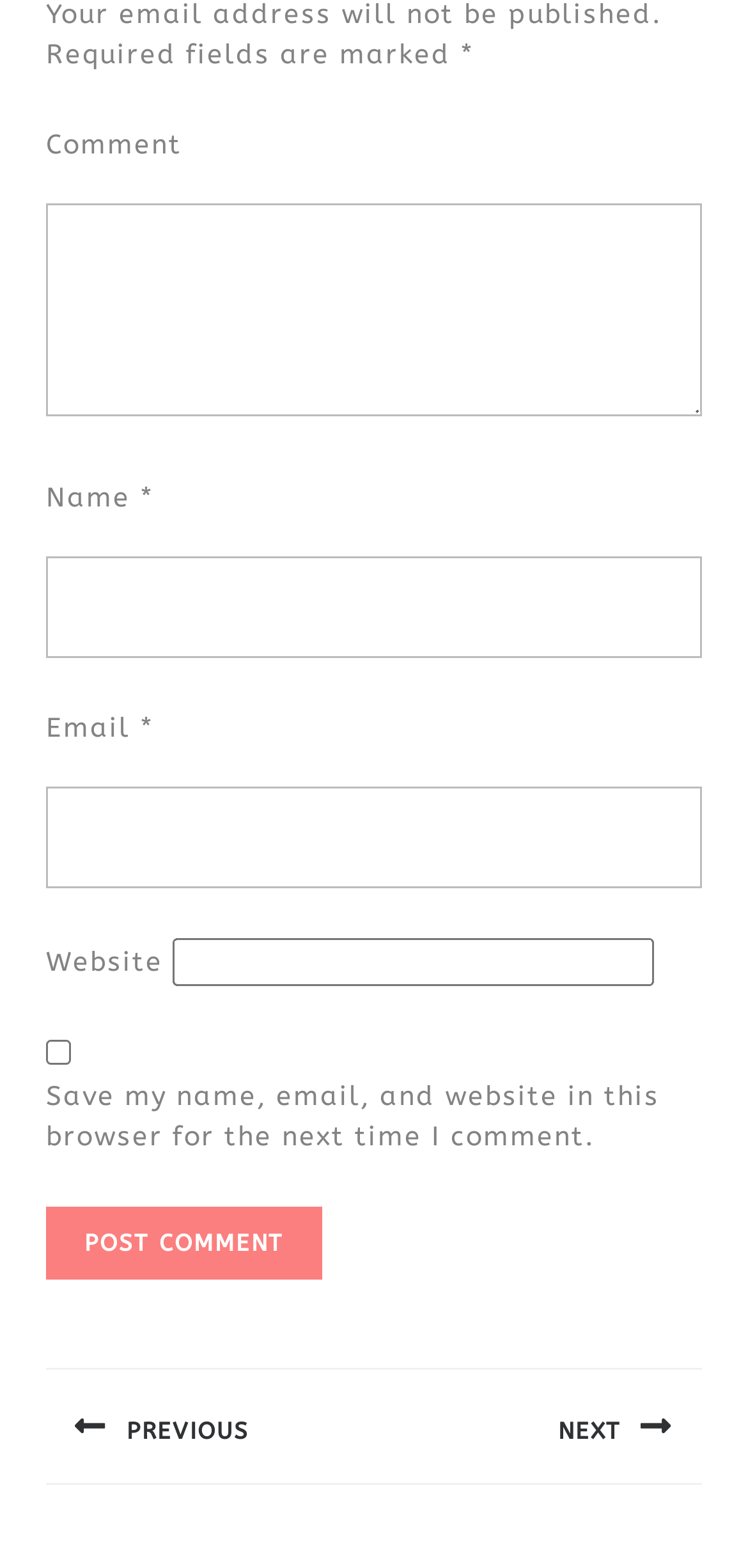What is the text on the 'Post Comment' button?
Answer briefly with a single word or phrase based on the image.

POST COMMENT